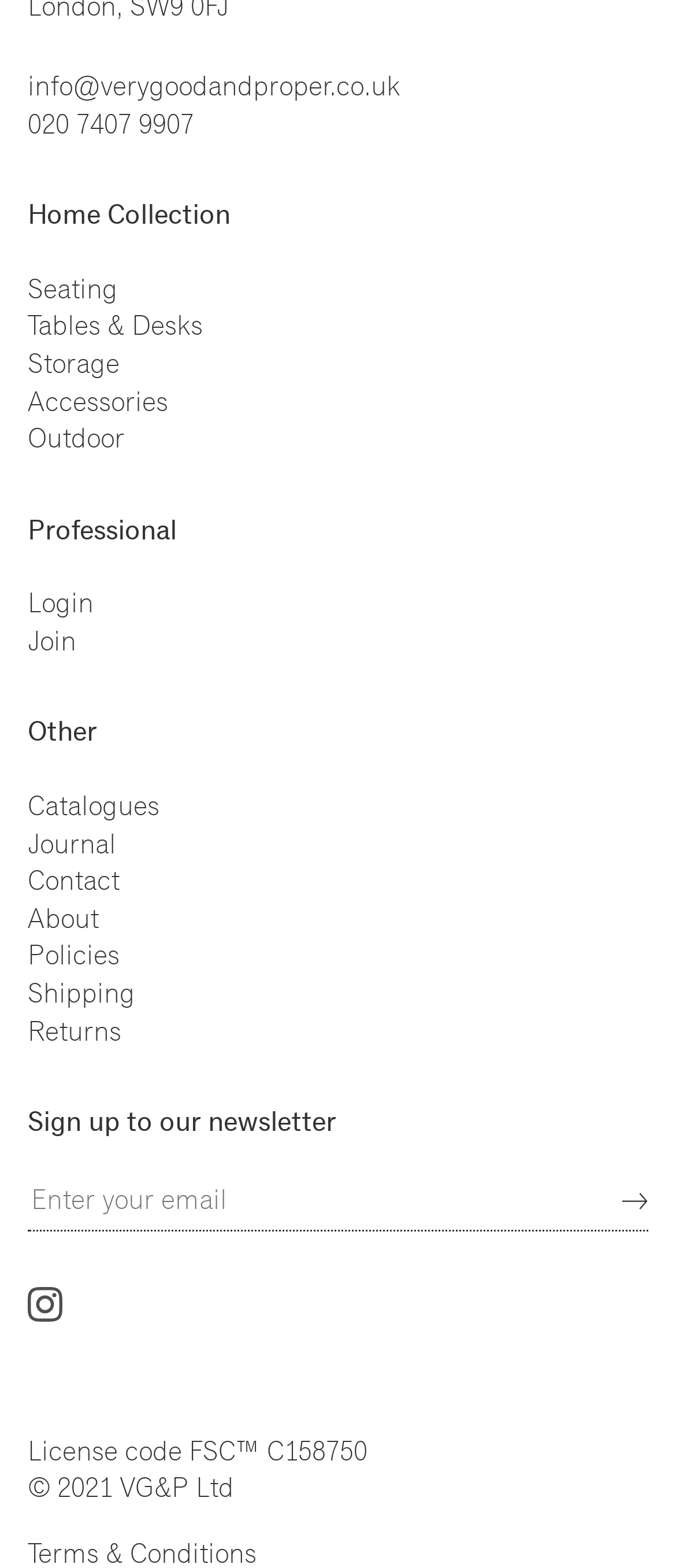Please find the bounding box coordinates for the clickable element needed to perform this instruction: "View Catalogues".

[0.041, 0.502, 0.959, 0.526]